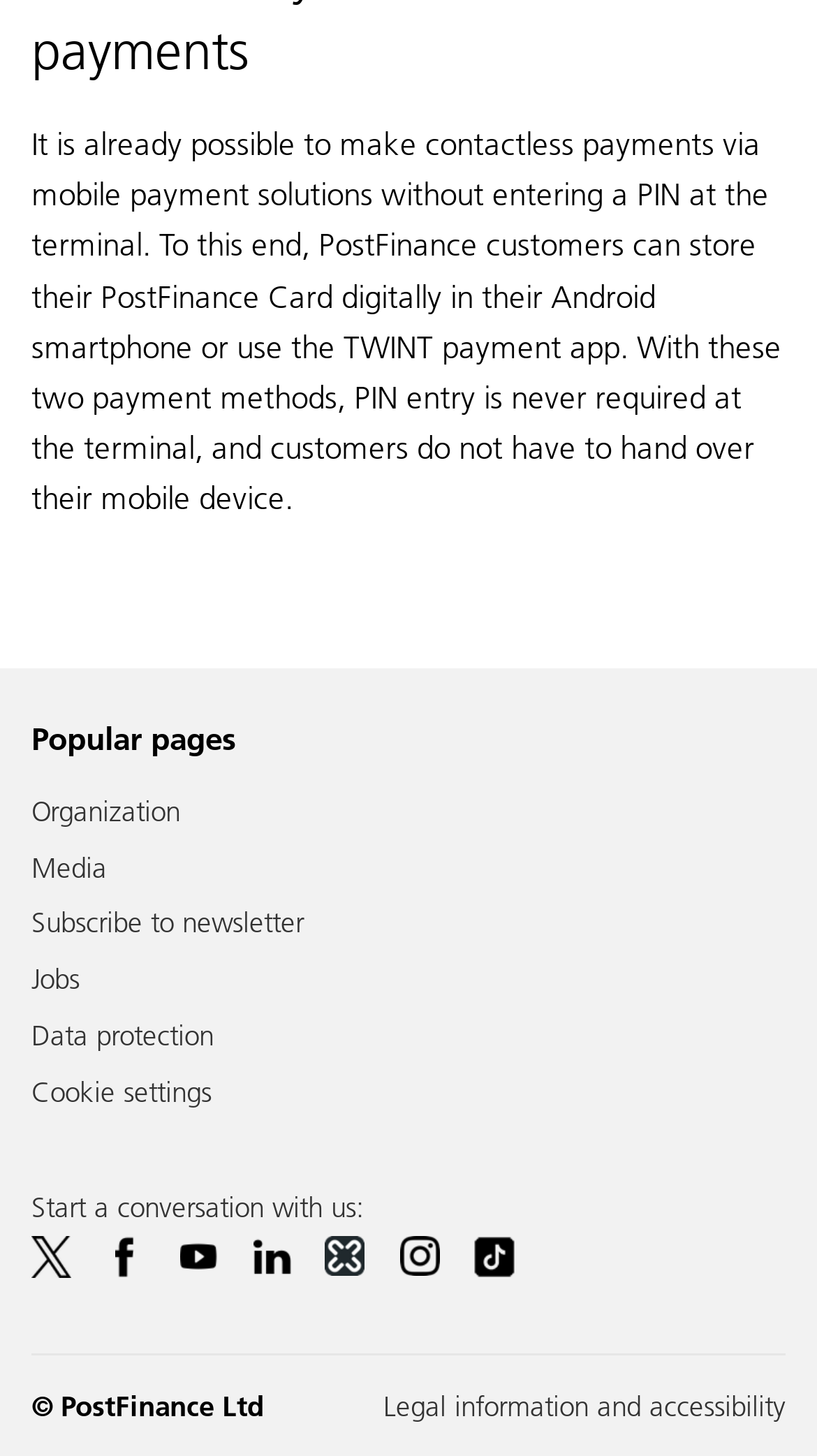Please identify the bounding box coordinates of the element that needs to be clicked to perform the following instruction: "Start a conversation with us".

[0.038, 0.818, 0.446, 0.841]